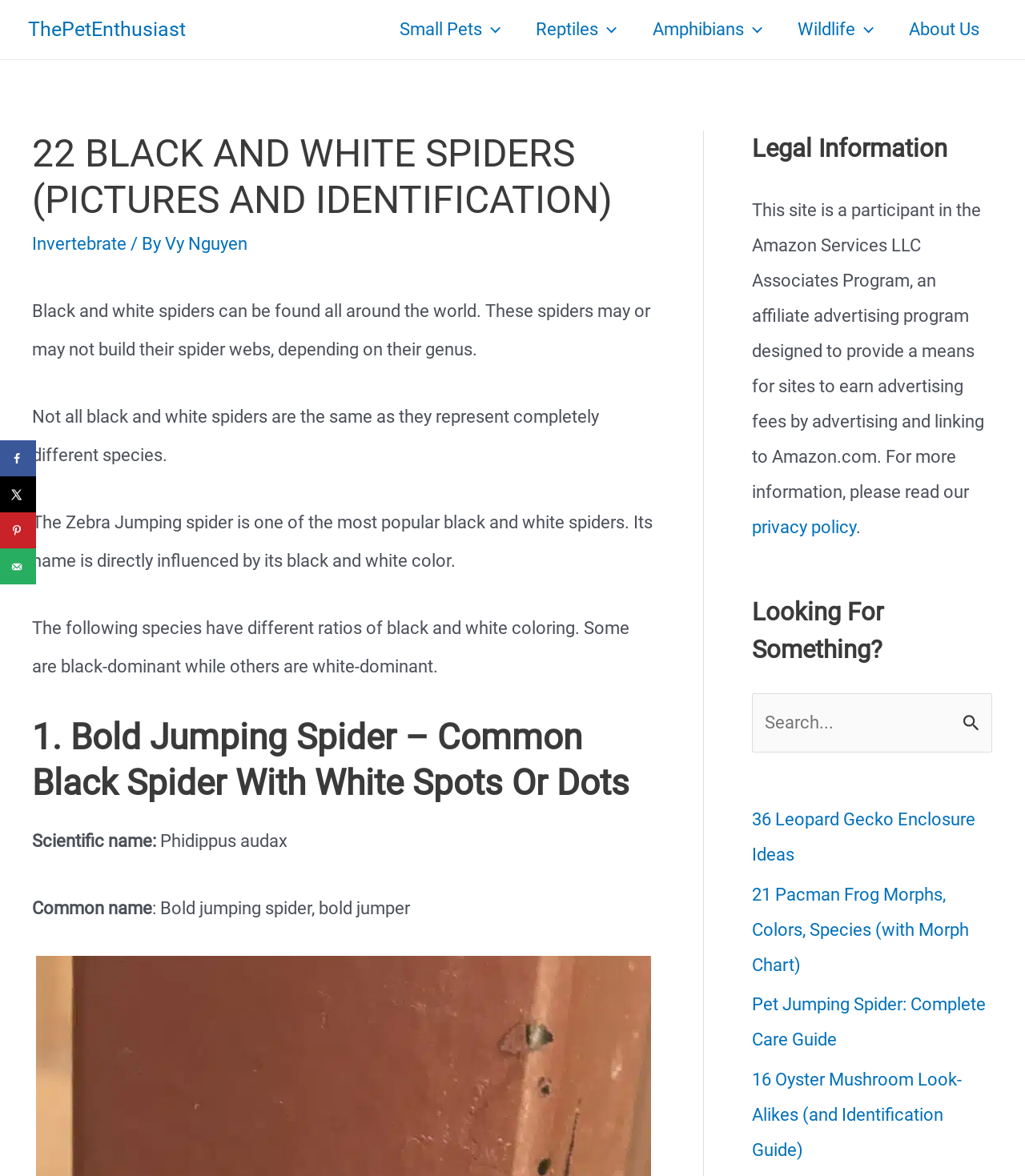Can you determine the bounding box coordinates of the area that needs to be clicked to fulfill the following instruction: "Read the 'Privacy Policy'"?

[0.734, 0.439, 0.835, 0.456]